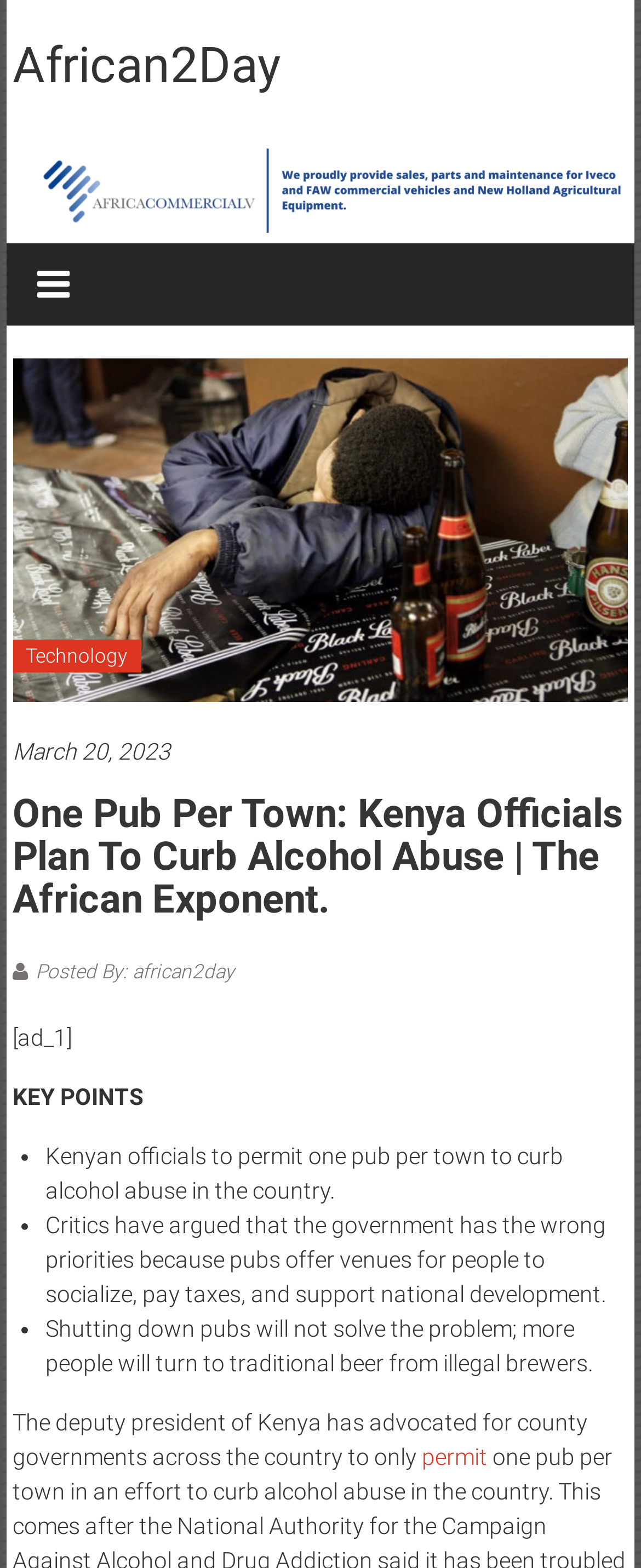Locate the UI element that matches the description African2Day in the webpage screenshot. Return the bounding box coordinates in the format (top-left x, top-left y, bottom-right x, bottom-right y), with values ranging from 0 to 1.

[0.02, 0.023, 0.438, 0.06]